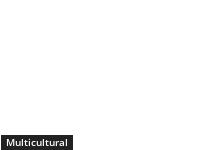What contemporary discussions is multiculturalism related to?
Based on the content of the image, thoroughly explain and answer the question.

The mention of multiculturalism in the caption aligns with contemporary discussions about diversity and representation in various sectors, including healthcare and community services, implying that multiculturalism is an important aspect of these discussions.